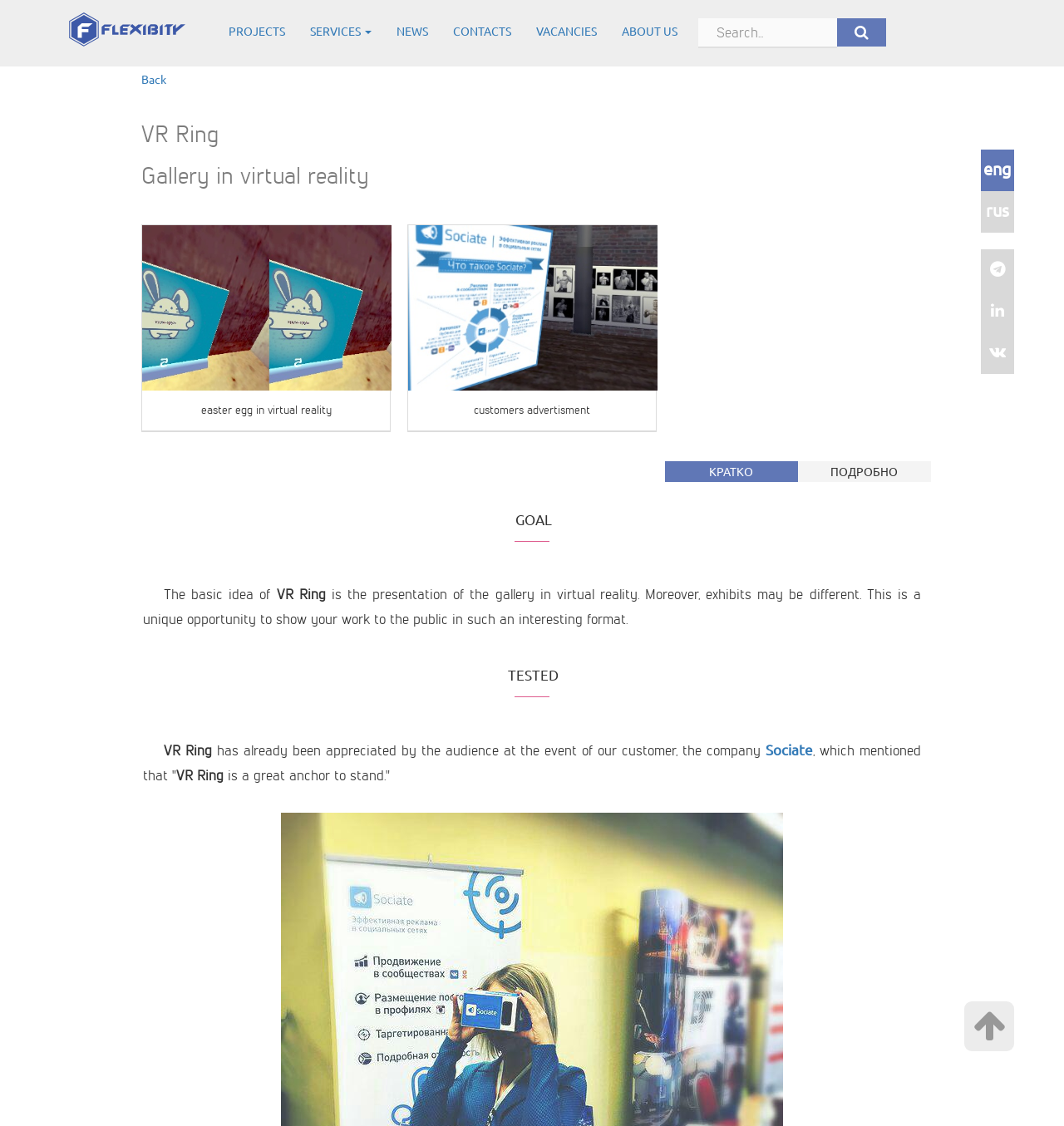What company mentioned VR Ring as a great anchor?
Provide an in-depth and detailed answer to the question.

The text on the webpage mentions that Sociate, a customer of the company, appreciated VR Ring and mentioned that it is a great anchor to stand.